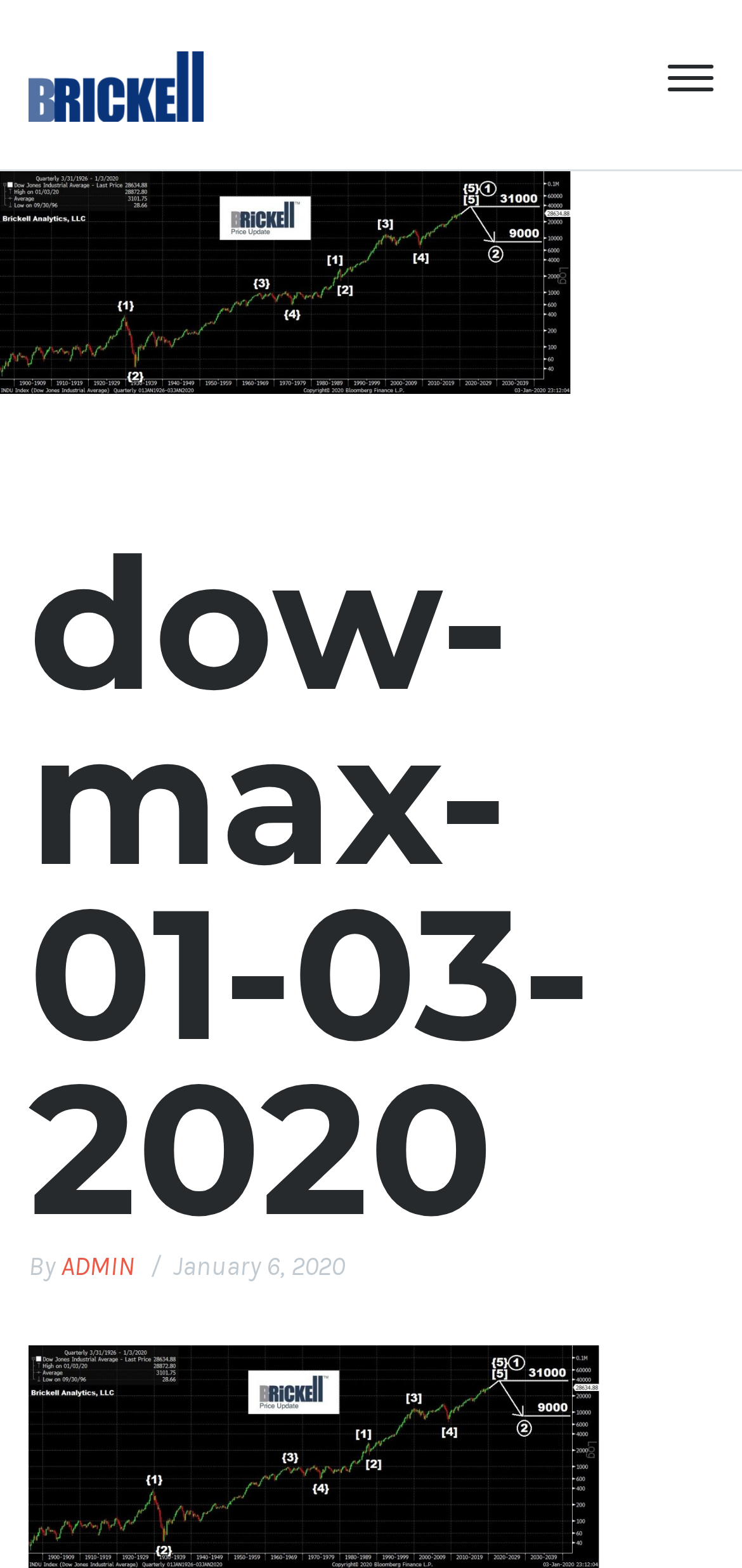Explain the webpage in detail.

The webpage appears to be a blog post or article page. At the top-left corner, there is a link with no descriptive text. Below it, there is a horizontal section that spans most of the width of the page, containing a header with the title "dow-max-01-03-2020" in a prominent font size. 

To the right of the title, there are three pieces of metadata: the author's name "ADMIN", the phrase "By", and the publication date "January 6, 2020". 

At the bottom of the page, there is another link with no descriptive text, positioned near the center of the page. There are no images on the page.